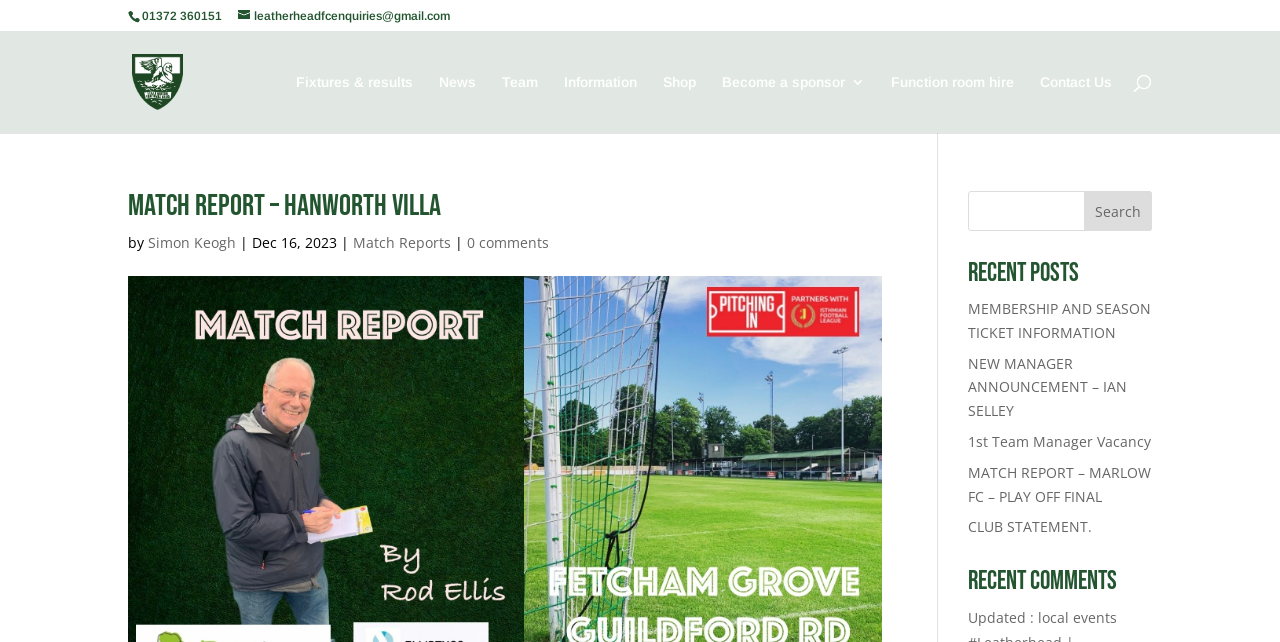Highlight the bounding box coordinates of the region I should click on to meet the following instruction: "View the Recent Posts section".

[0.756, 0.407, 0.9, 0.463]